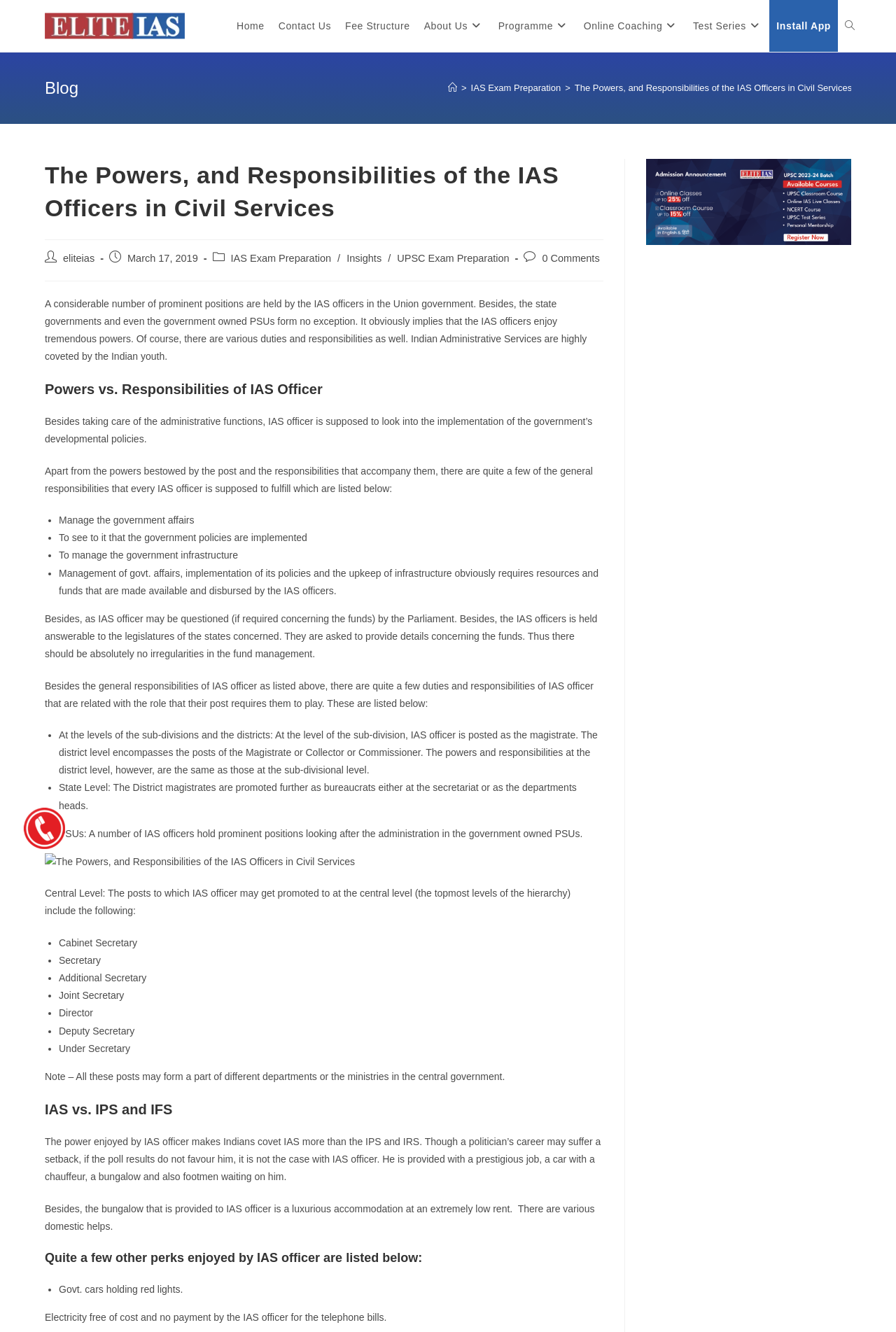Please identify the bounding box coordinates of the element on the webpage that should be clicked to follow this instruction: "Click the 'eliteias' link". The bounding box coordinates should be given as four float numbers between 0 and 1, formatted as [left, top, right, bottom].

[0.07, 0.19, 0.106, 0.198]